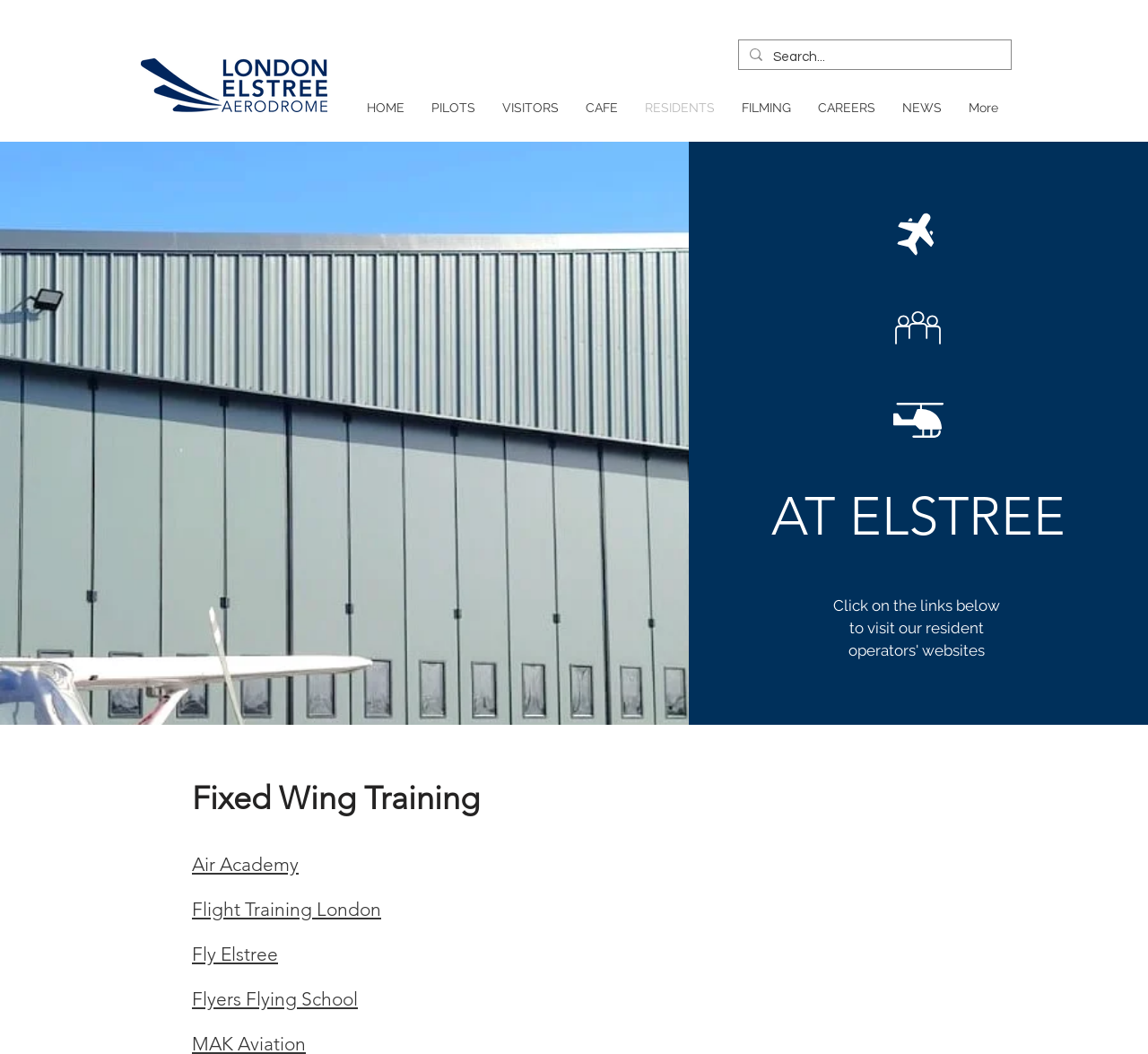How many elements are in the top section?
From the details in the image, answer the question comprehensively.

I looked at the top section of the webpage and counted the number of elements, which are the logo image, the search box, and the navigation menu.